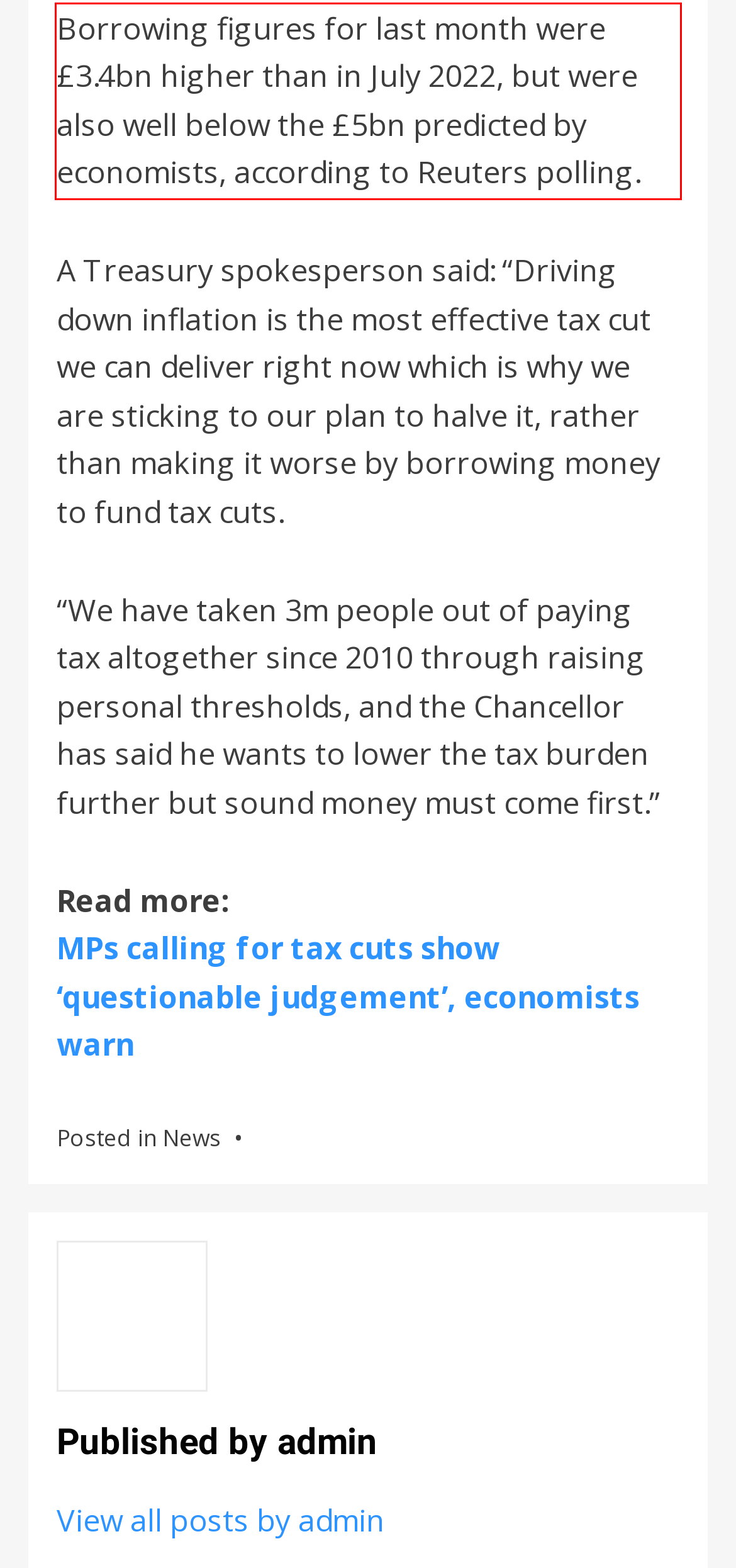Given a webpage screenshot, locate the red bounding box and extract the text content found inside it.

Borrowing figures for last month were £3.4bn higher than in July 2022, but were also well below the £5bn predicted by economists, according to Reuters polling.